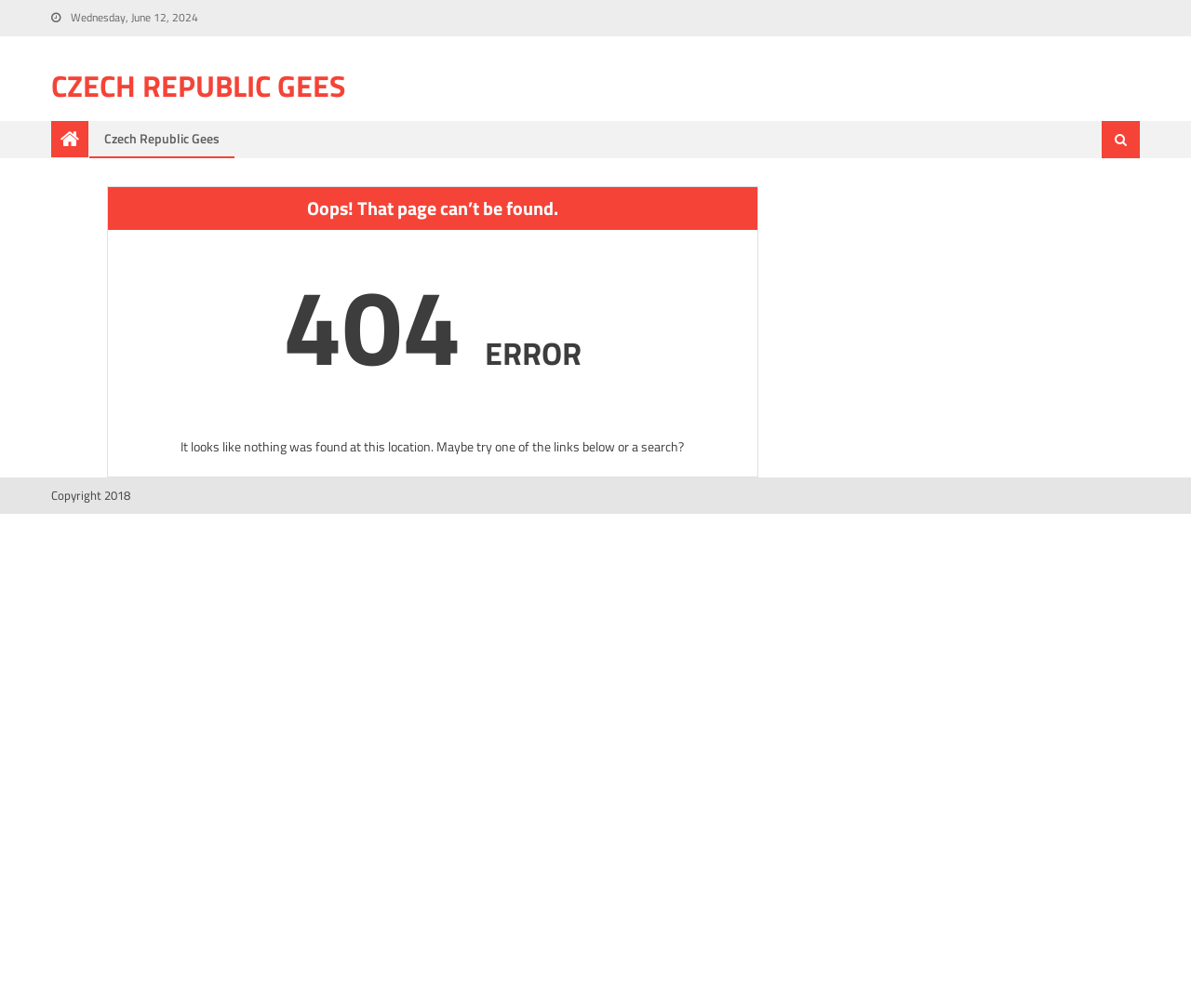Please give a succinct answer using a single word or phrase:
What is the purpose of the links on the page?

To help find the desired content